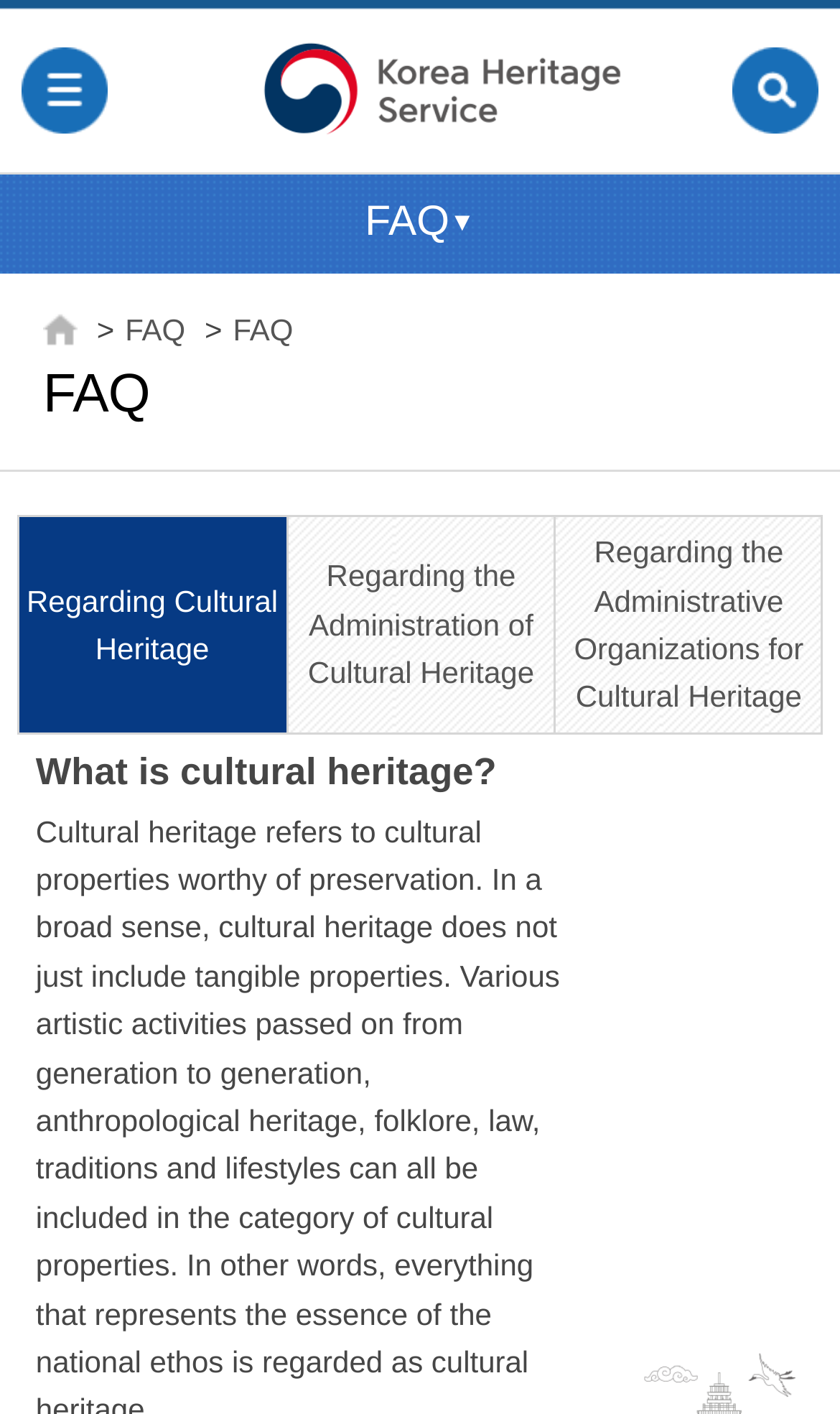Find the bounding box coordinates of the clickable area that will achieve the following instruction: "learn about the Administration of Cultural Heritage".

[0.343, 0.383, 0.66, 0.5]